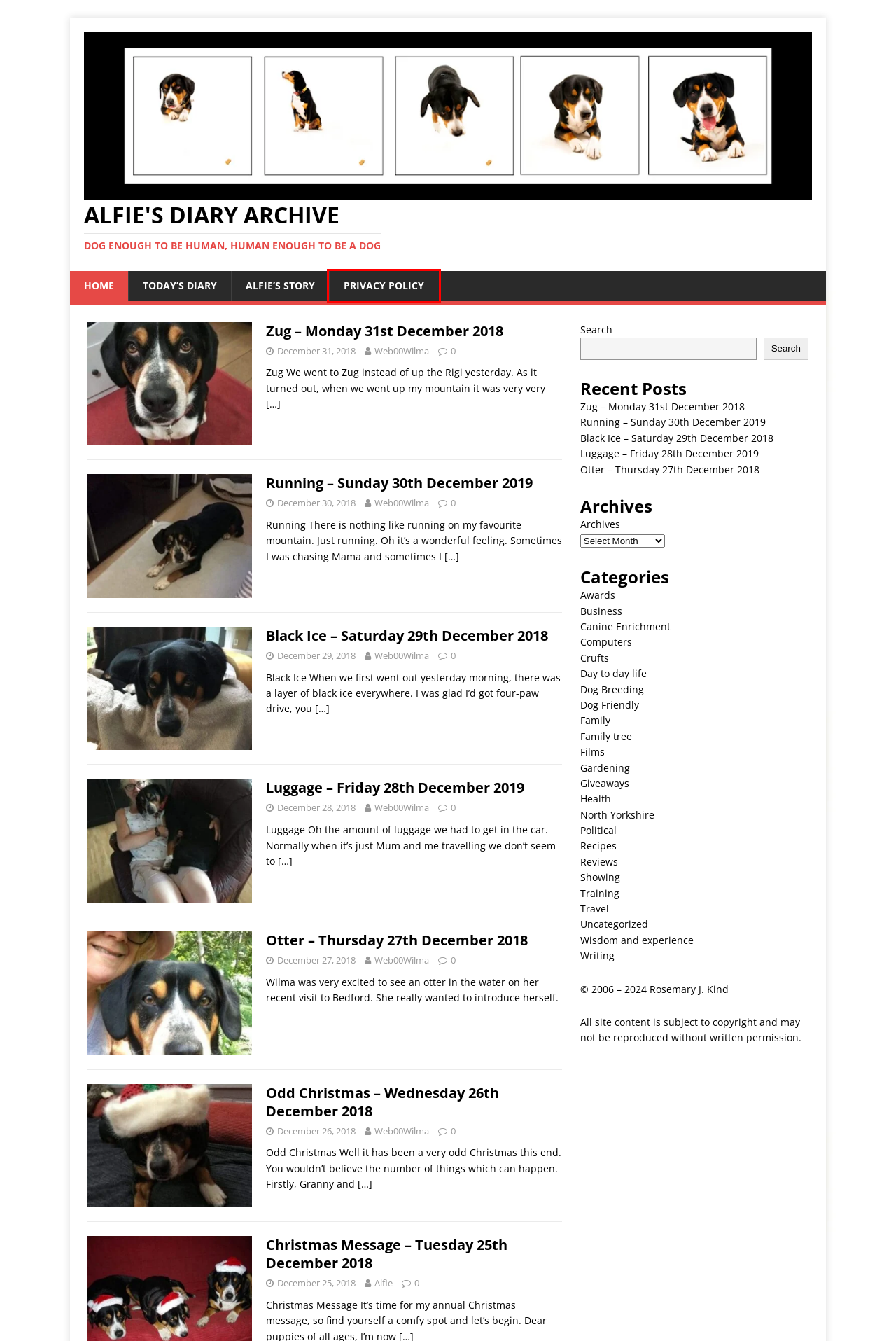Examine the screenshot of a webpage with a red rectangle bounding box. Select the most accurate webpage description that matches the new webpage after clicking the element within the bounding box. Here are the candidates:
A. Privacy Policy – Alfie's Diary Archive
B. Alfie’s Story – Alfie's Diary Archive
C. Showing – Alfie's Diary Archive
D. Gardening – Alfie's Diary Archive
E. Health – Alfie's Diary Archive
F. Black Ice – Saturday 29th December 2018 – Alfie's Diary Archive
G. Odd Christmas – Wednesday 26th December 2018 – Alfie's Diary Archive
H. Political – Alfie's Diary Archive

A